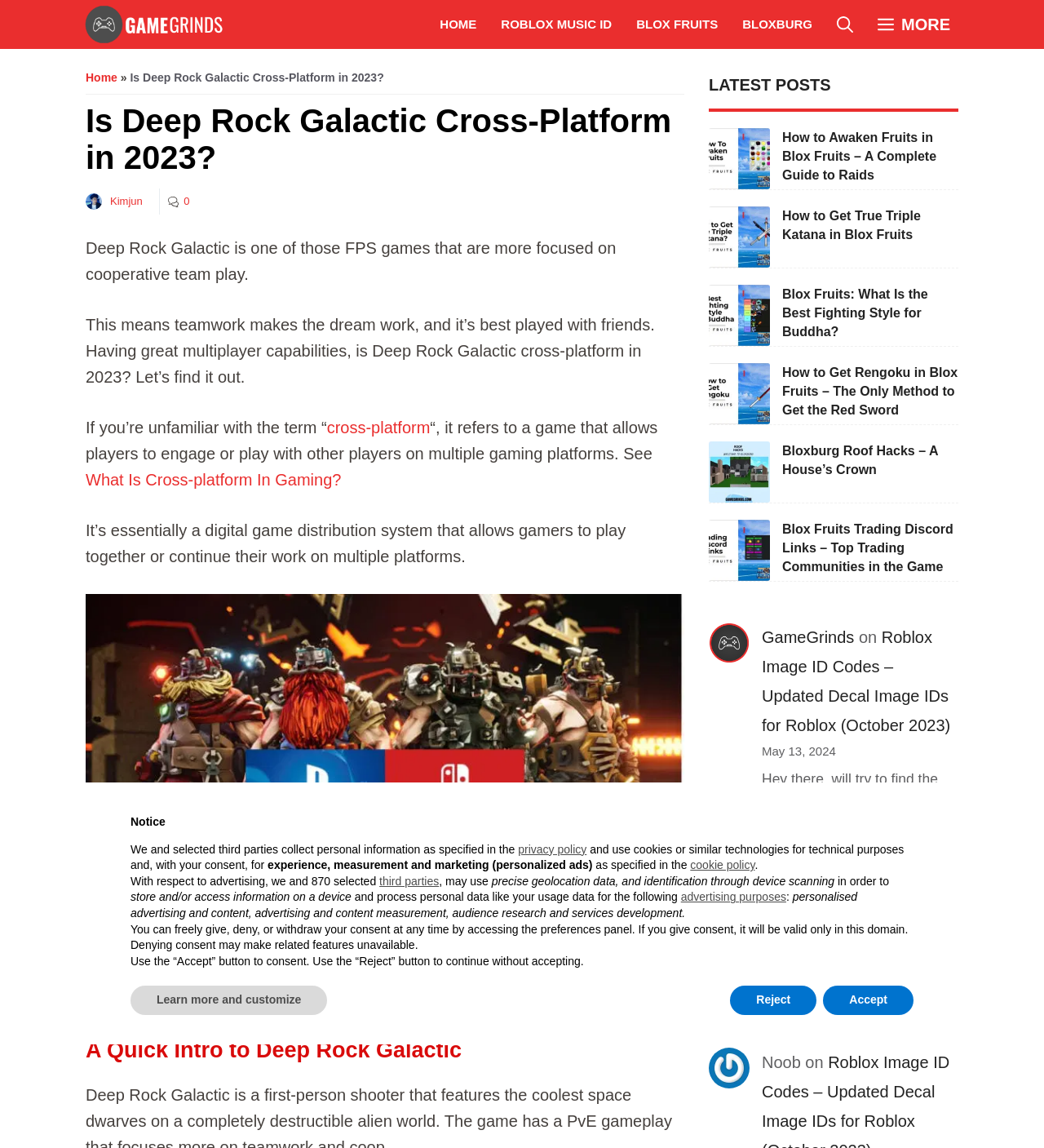Kindly determine the bounding box coordinates for the area that needs to be clicked to execute this instruction: "Click the 'HOME' link".

[0.41, 0.0, 0.468, 0.043]